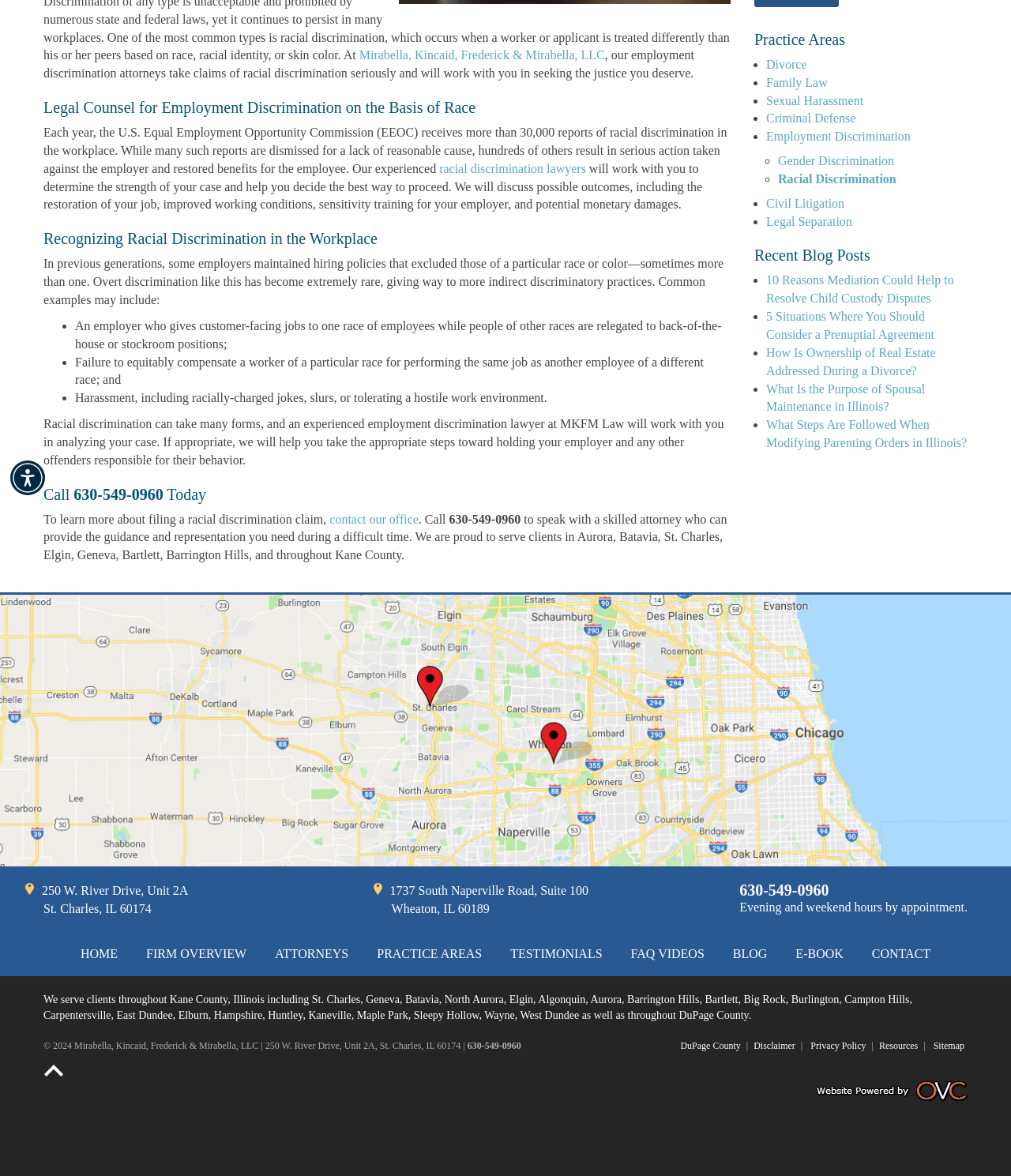Locate the bounding box of the user interface element based on this description: "aria-label="Accessibility Menu" title="Accessibility Menu"".

[0.01, 0.392, 0.045, 0.421]